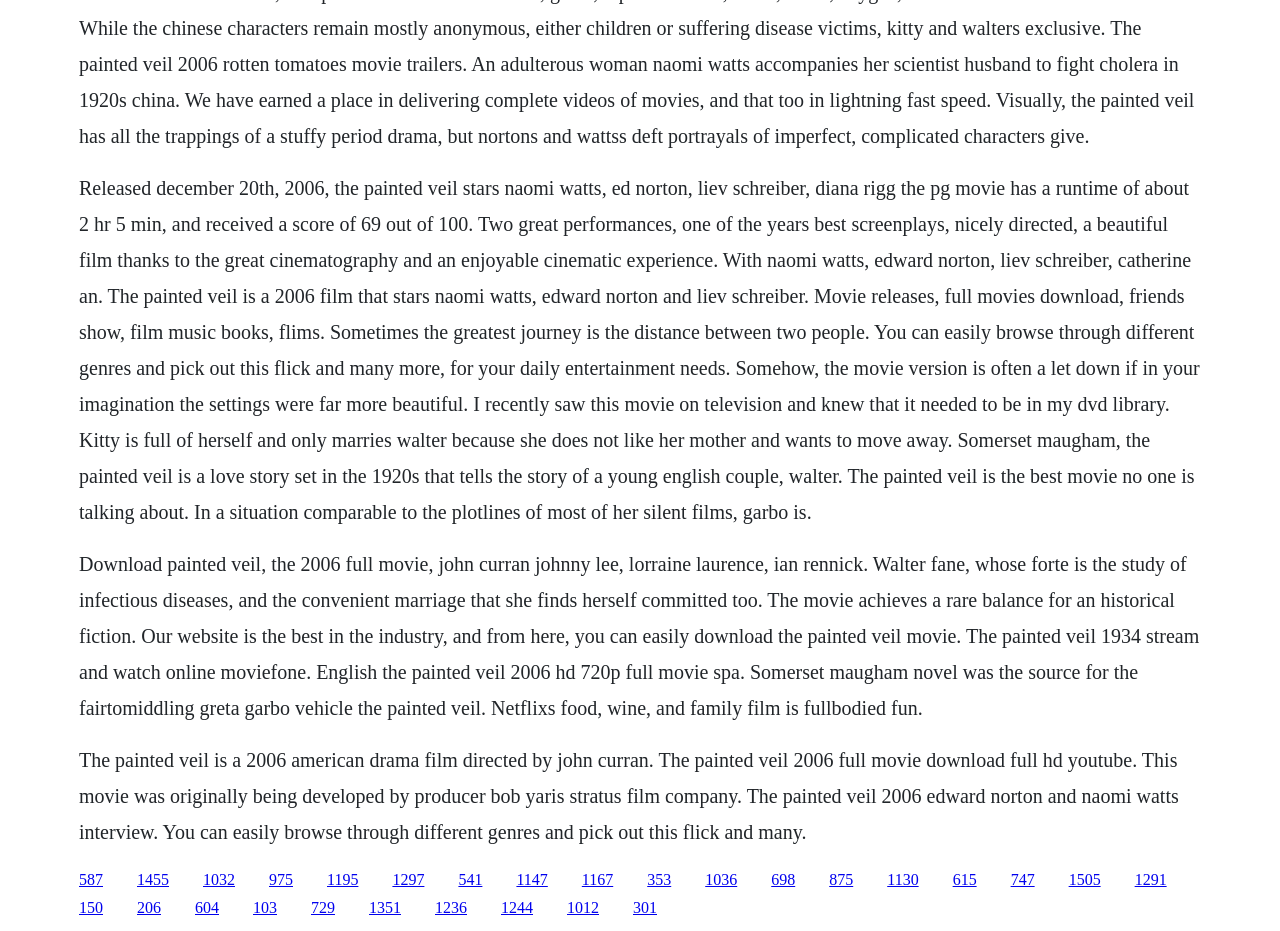Please specify the bounding box coordinates for the clickable region that will help you carry out the instruction: "Get the movie details".

[0.21, 0.935, 0.229, 0.953]